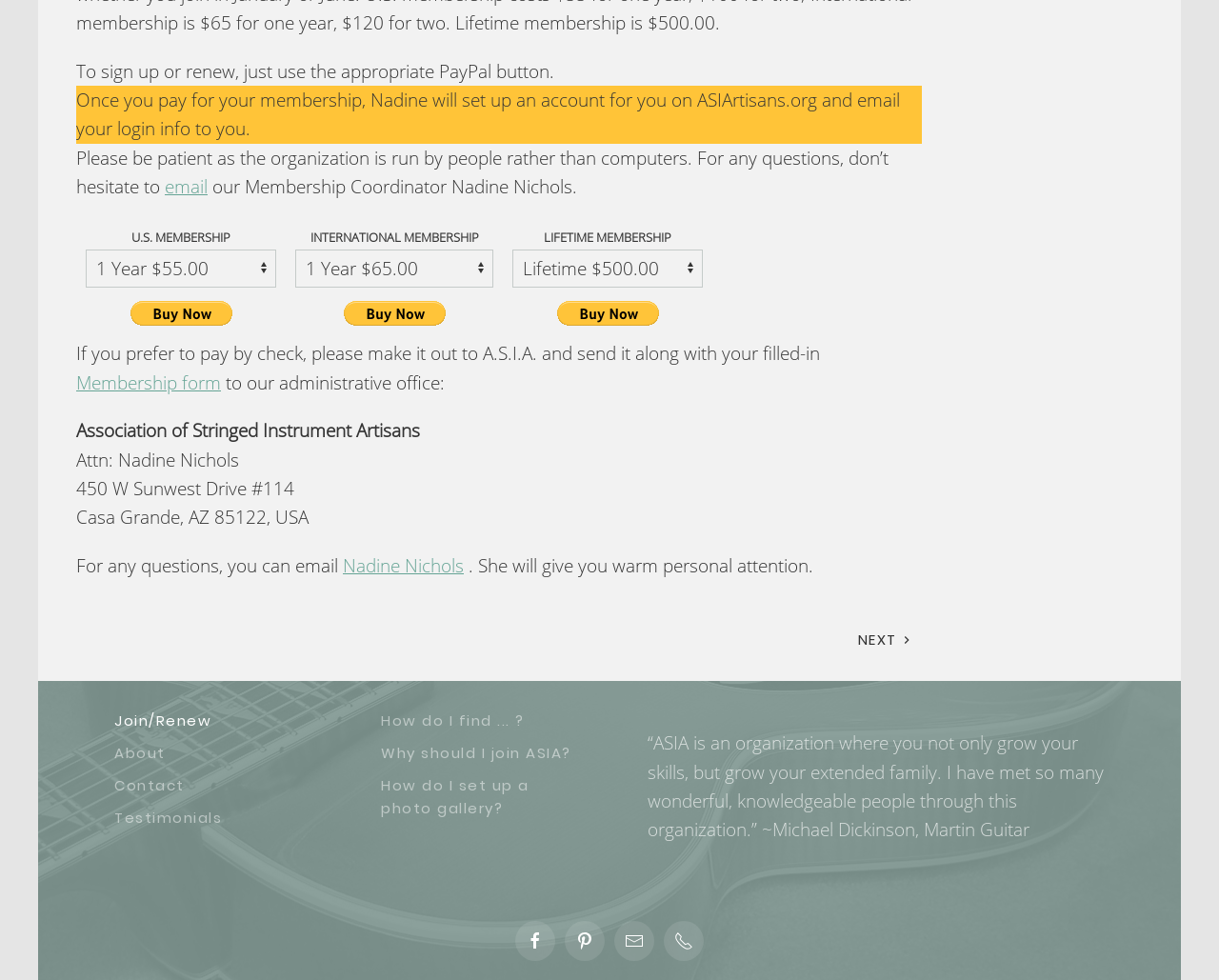What is the purpose of the webpage?
Provide a fully detailed and comprehensive answer to the question.

I inferred the purpose of the webpage by reading the static text 'To sign up or renew, just use the appropriate PayPal button.' and the presence of PayPal buttons and membership-related information.